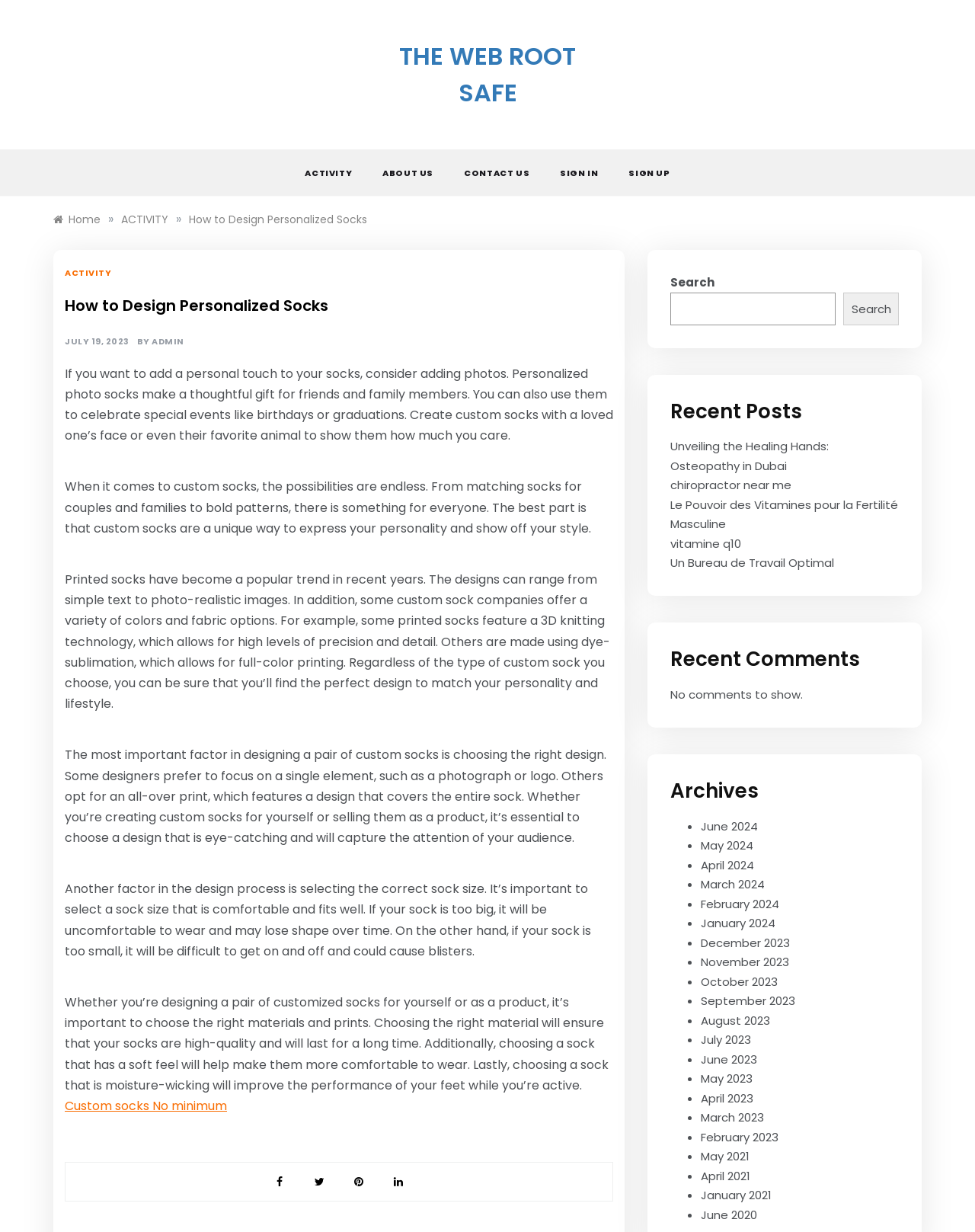Please find the bounding box coordinates of the element that must be clicked to perform the given instruction: "Read the 'How to Design Personalized Socks' article". The coordinates should be four float numbers from 0 to 1, i.e., [left, top, right, bottom].

[0.066, 0.237, 0.629, 0.259]